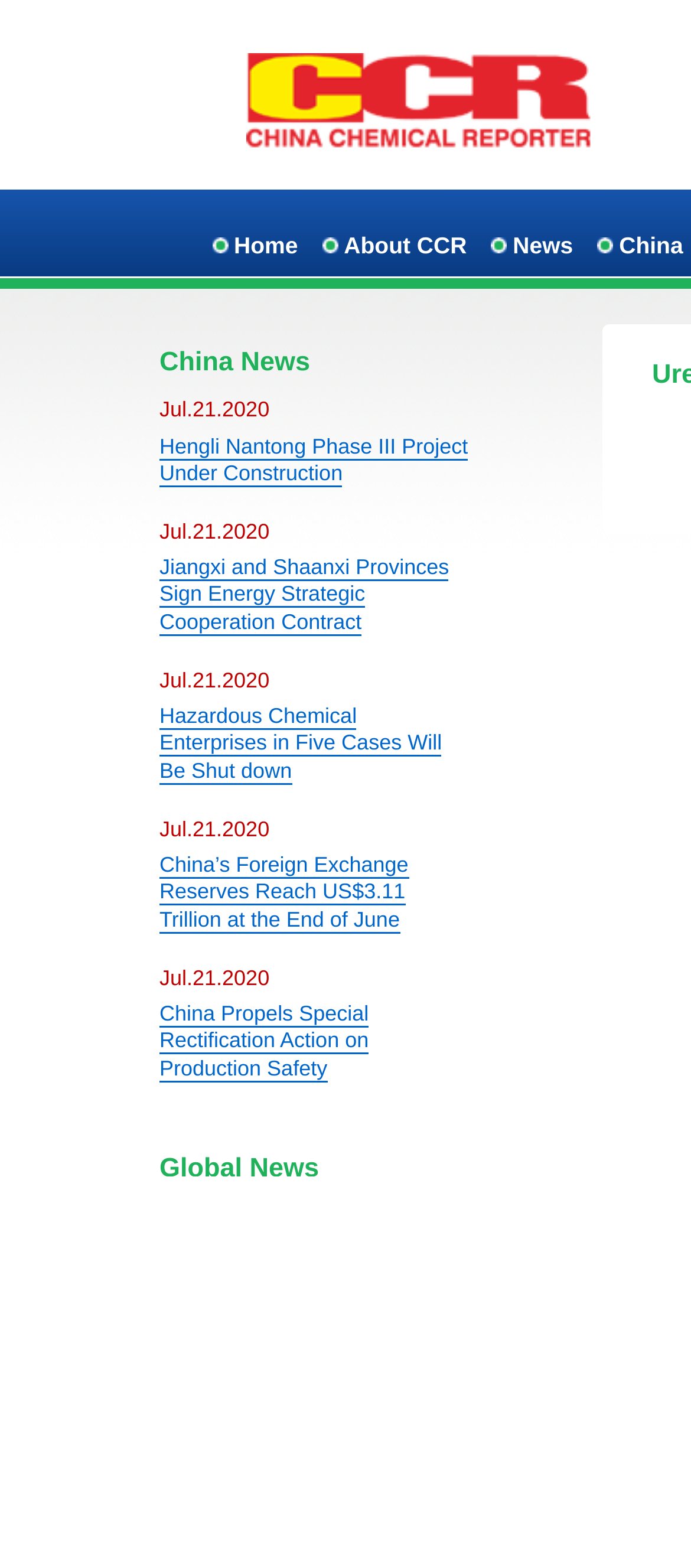Find the bounding box coordinates for the HTML element described as: "About CCR". The coordinates should consist of four float values between 0 and 1, i.e., [left, top, right, bottom].

[0.467, 0.148, 0.711, 0.165]